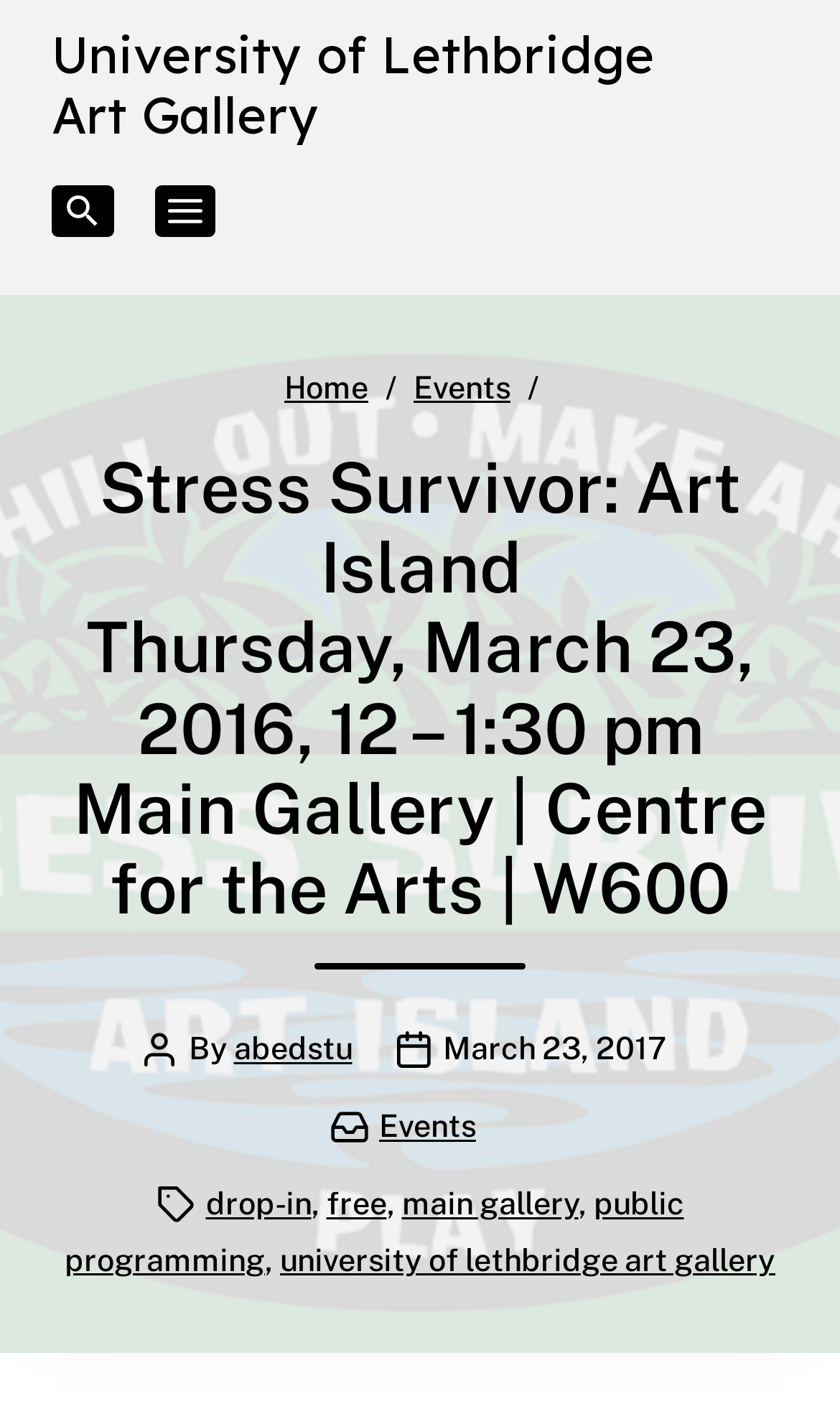Identify the bounding box coordinates of the region that should be clicked to execute the following instruction: "go to Home".

[0.338, 0.262, 0.438, 0.288]